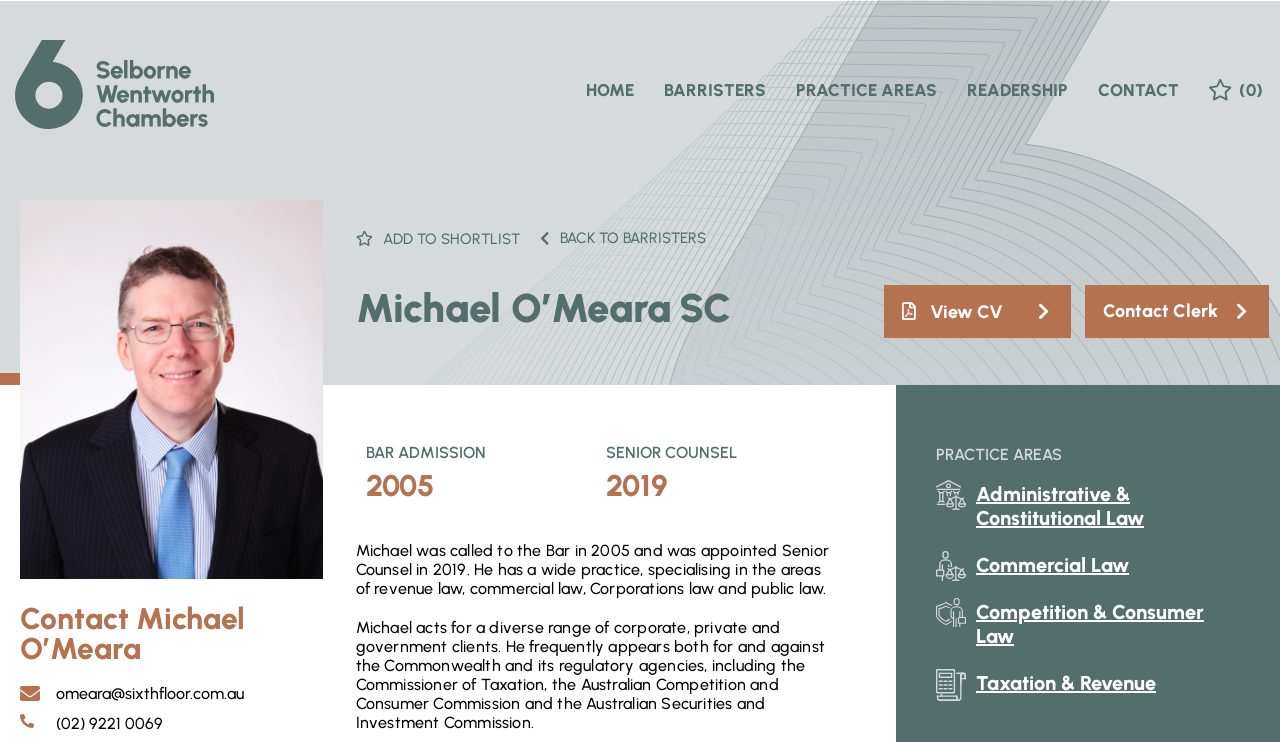How many practice areas does Michael O'Meara specialize in?
Based on the screenshot, provide your answer in one word or phrase.

4